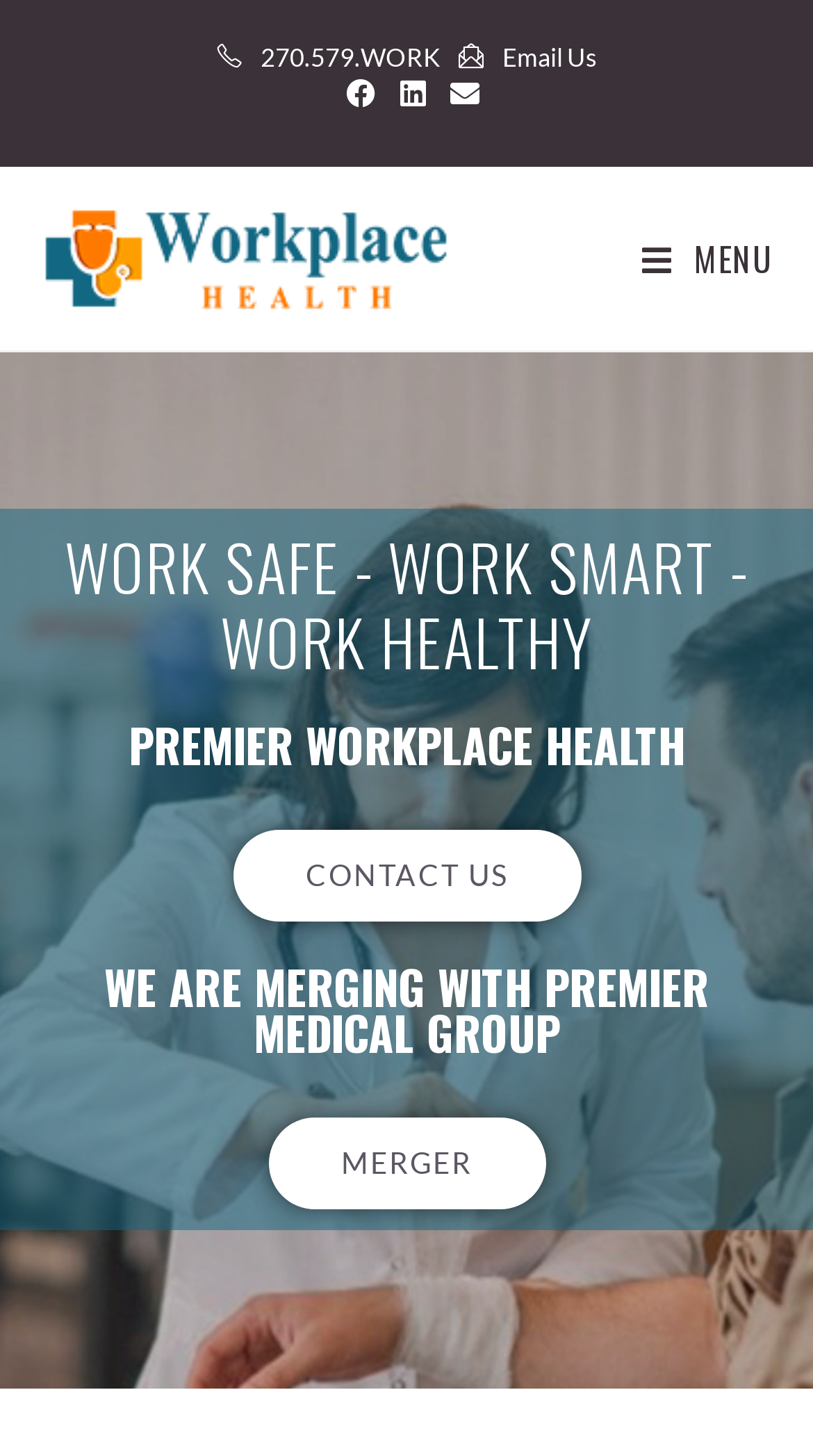What is the company merging with?
Relying on the image, give a concise answer in one word or a brief phrase.

Premier Medical Group